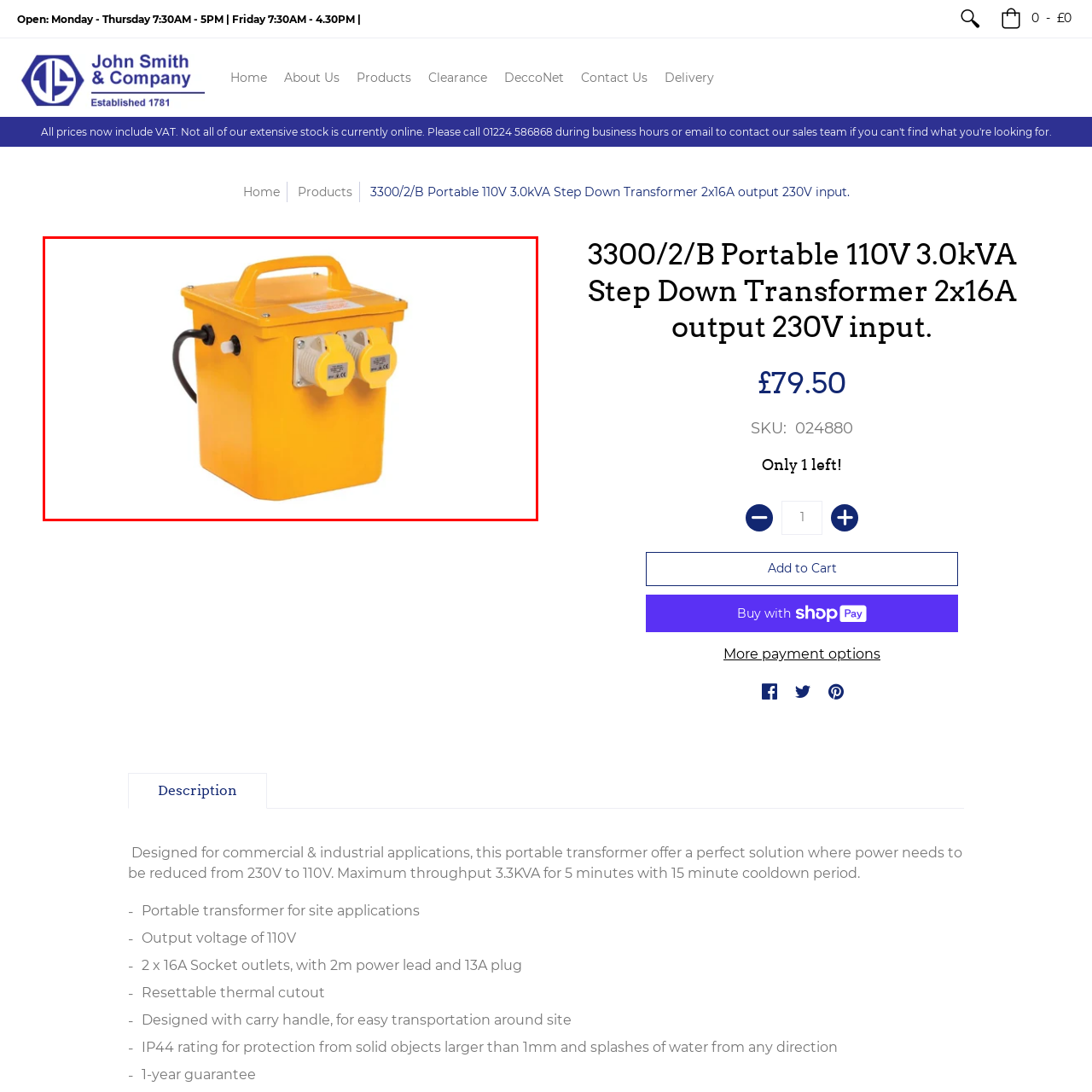Concentrate on the image inside the red border and answer the question in one word or phrase: 
How many output sockets does the transformer have?

Two